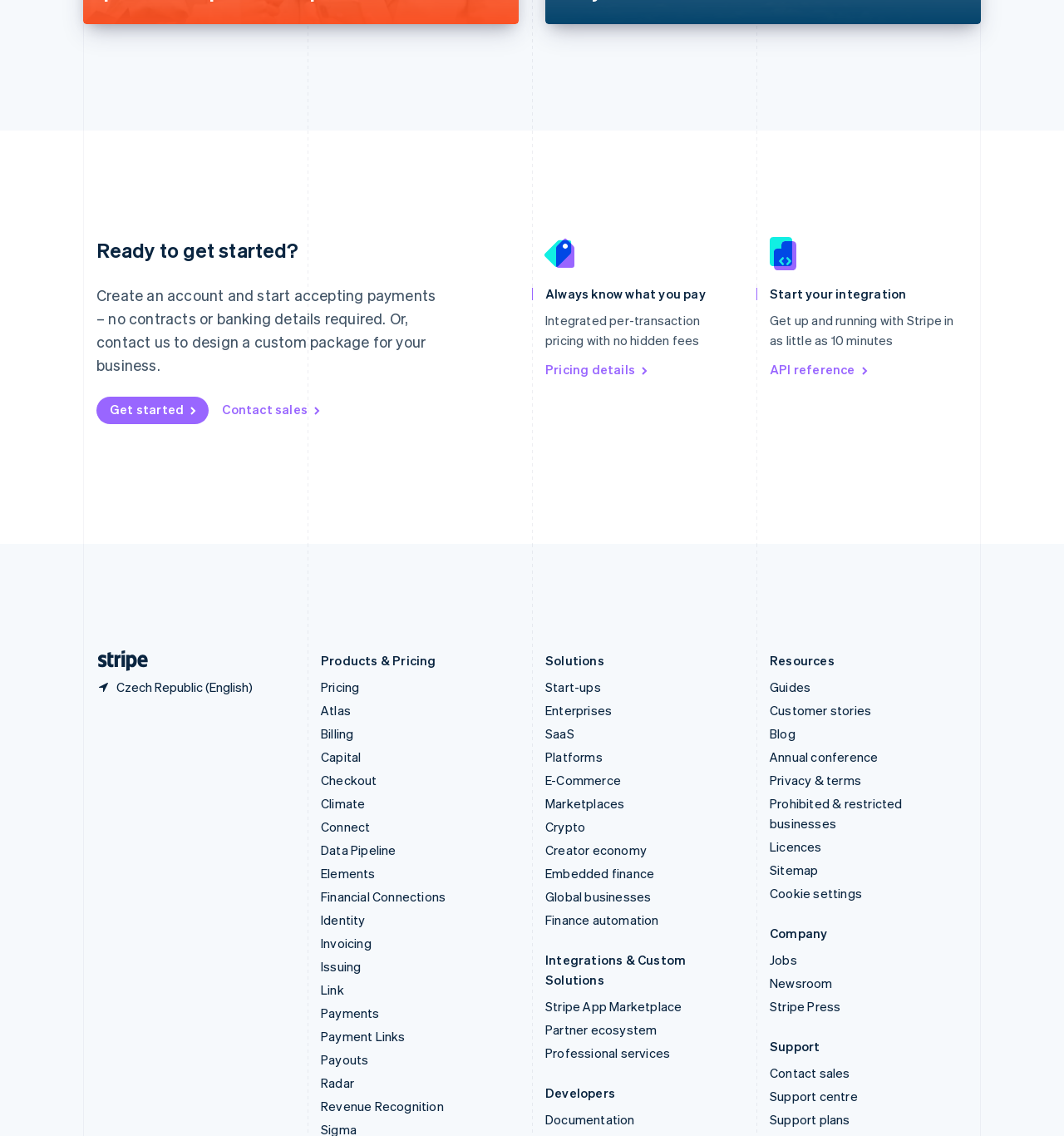Please identify the bounding box coordinates of the region to click in order to complete the task: "Contact sales". The coordinates must be four float numbers between 0 and 1, specified as [left, top, right, bottom].

[0.209, 0.349, 0.303, 0.373]